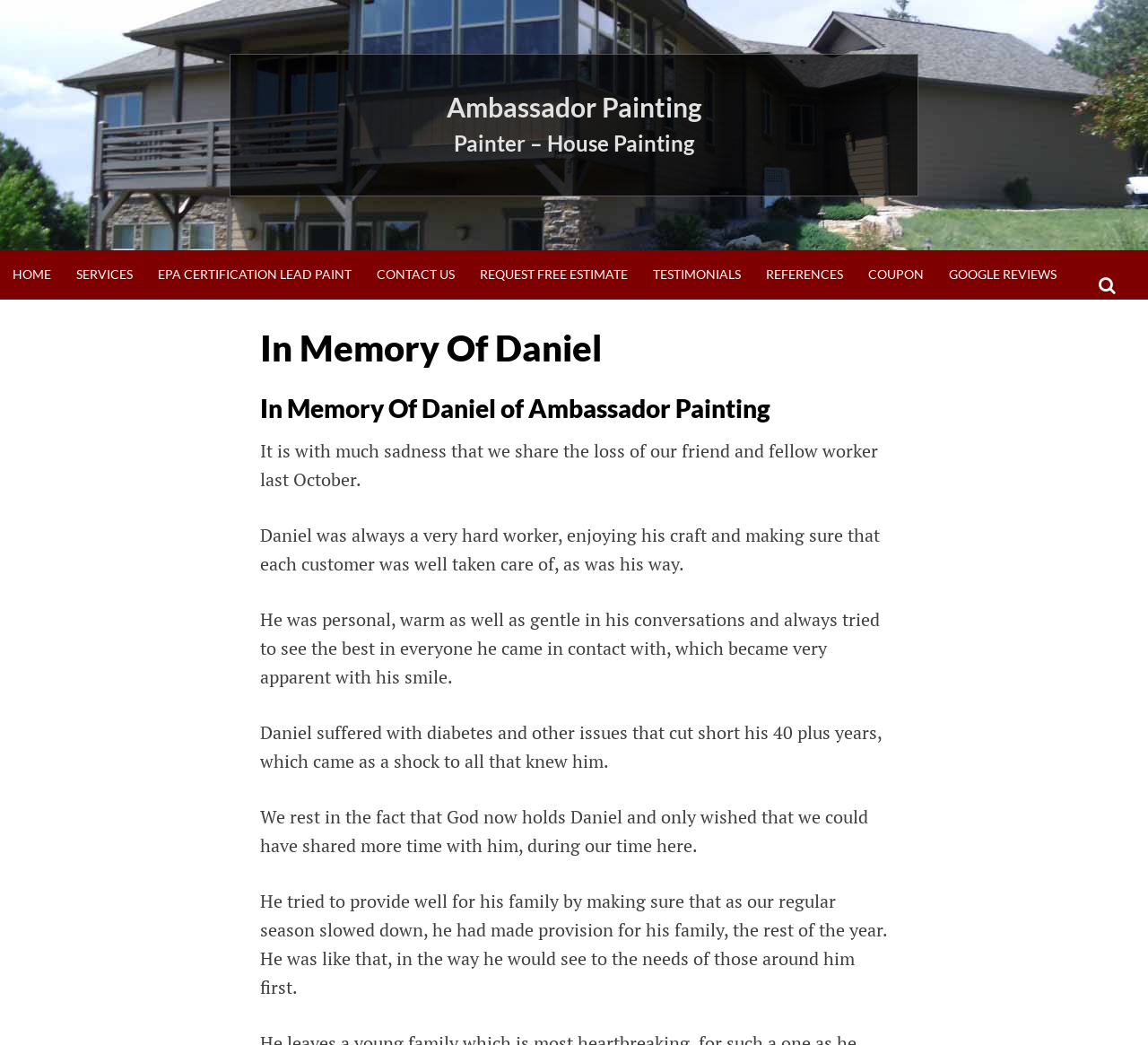Using the information from the screenshot, answer the following question thoroughly:
What was Daniel's personality like?

The text 'He was personal, warm as well as gentle in his conversations and always tried to see the best in everyone he came in contact with, which became very apparent with his smile.' suggests that Daniel was a warm and gentle person.